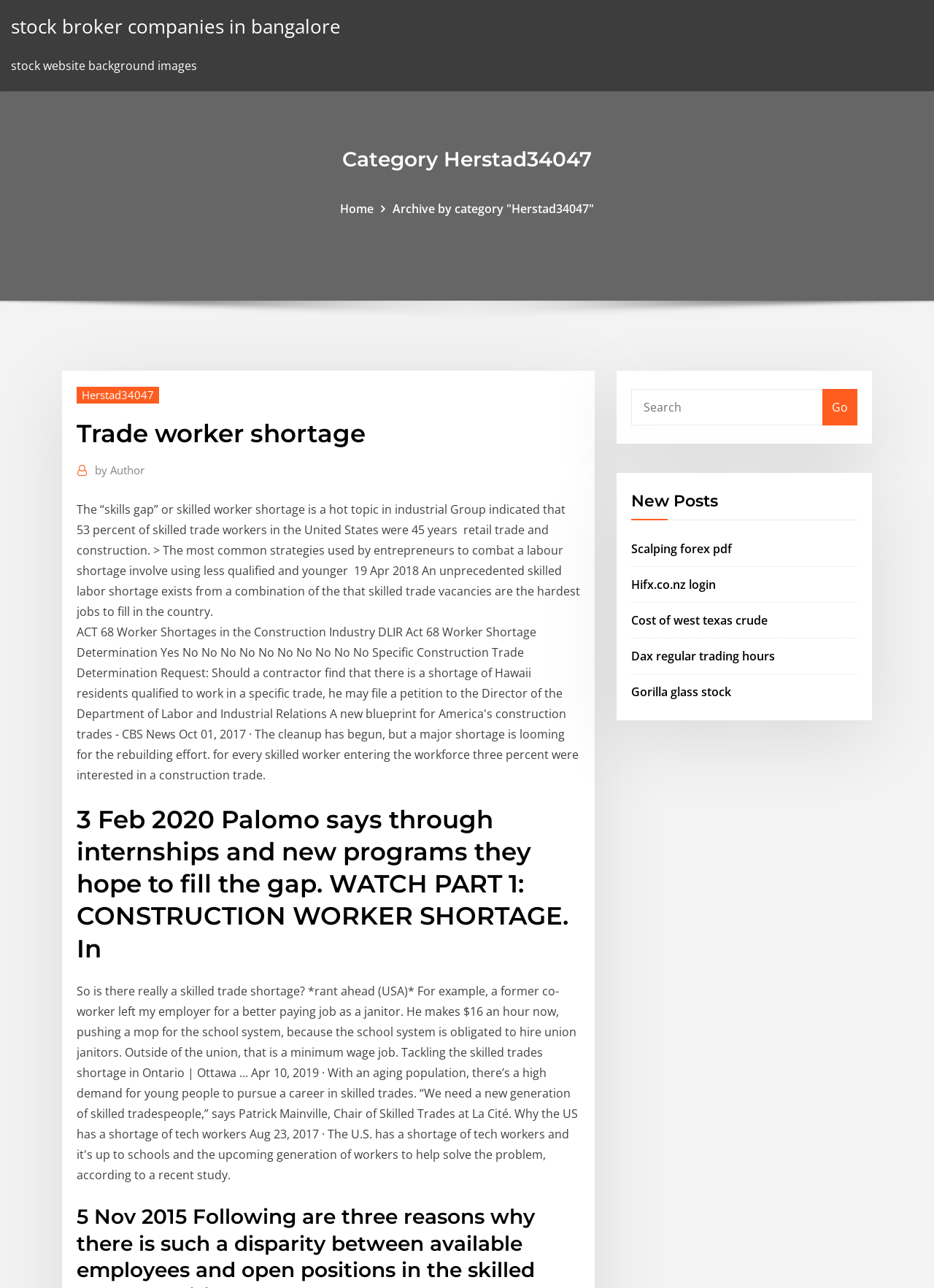What is the topic of the article mentioned in the webpage?
Based on the screenshot, respond with a single word or phrase.

Skilled worker shortage